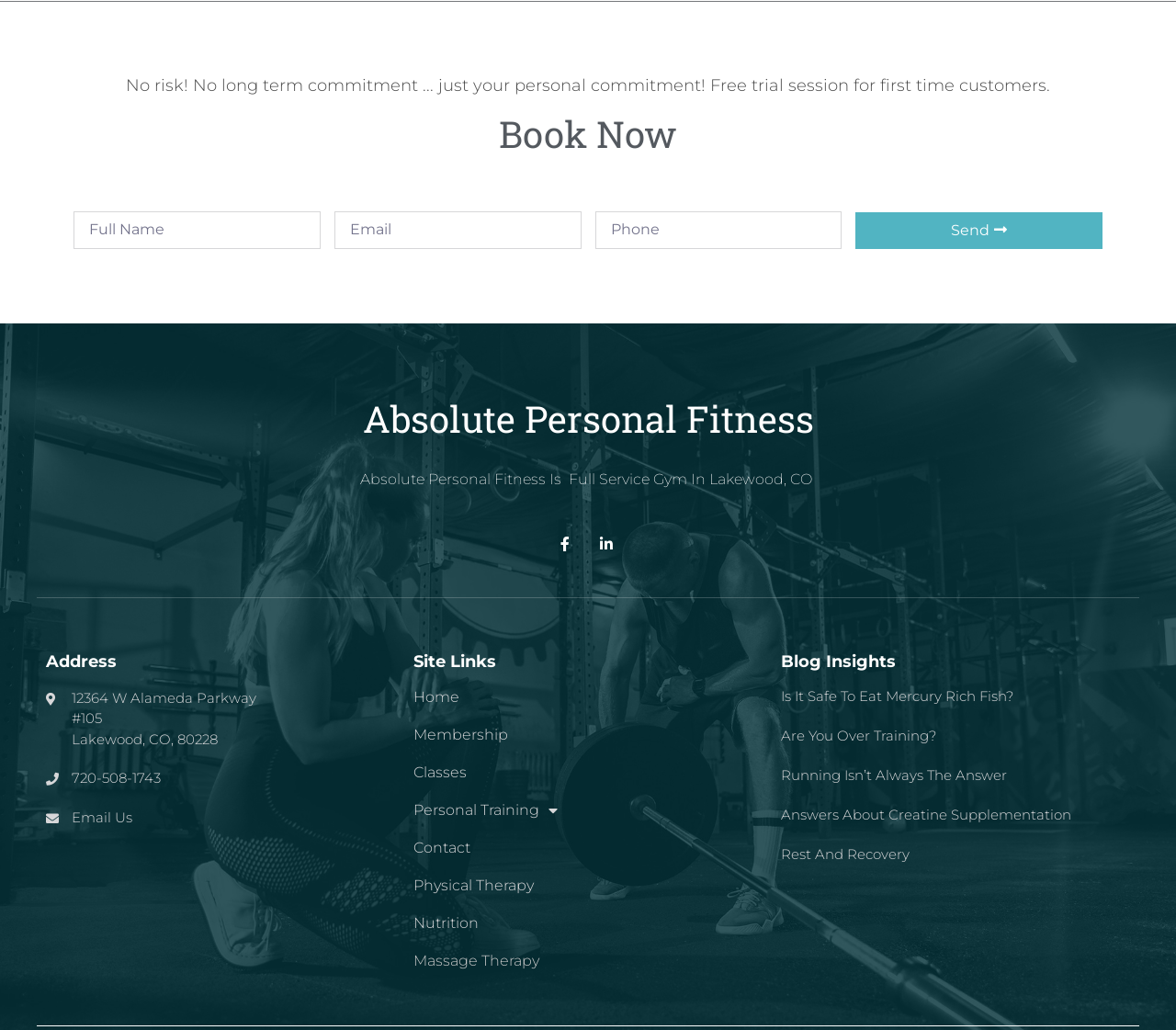Please identify the bounding box coordinates for the region that you need to click to follow this instruction: "Click Book Now".

[0.062, 0.109, 0.938, 0.152]